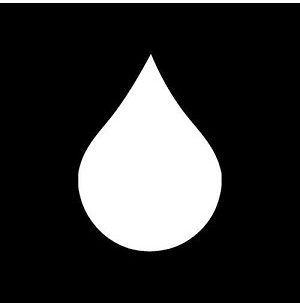Provide a brief response to the question below using one word or phrase:
What is the color of the background?

Black